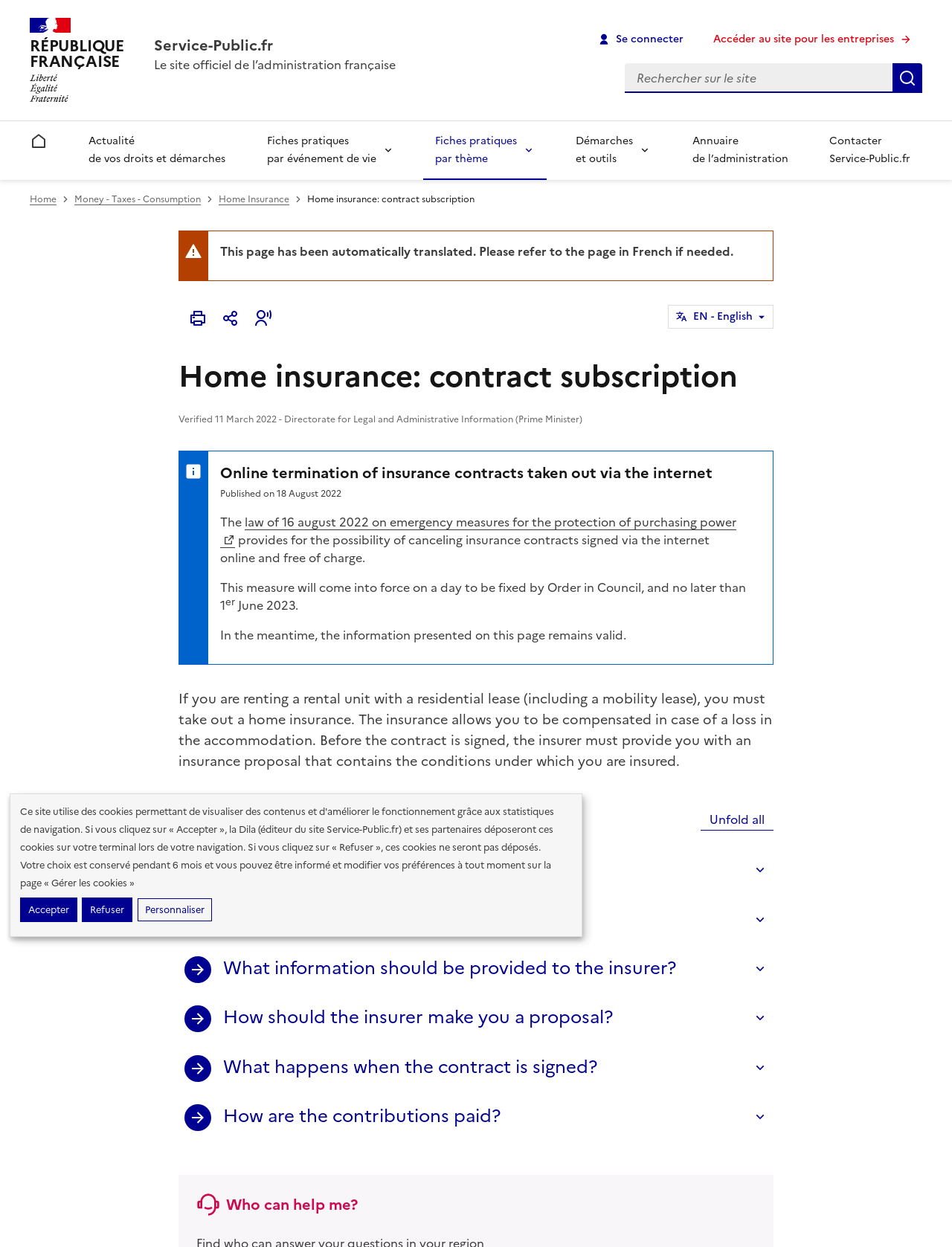Refer to the image and answer the question with as much detail as possible: How many sections are there in the 'Home insurance: contract subscription' page?

The webpage has several sections, including 'Who has to take home insurance?', 'How do I find an insurer?', 'What information should be provided to the insurer?', 'How should the insurer make you a proposal?', 'What happens when the contract is signed?', and 'How are the contributions paid?', which suggests that there are 6 sections in the 'Home insurance: contract subscription' page.